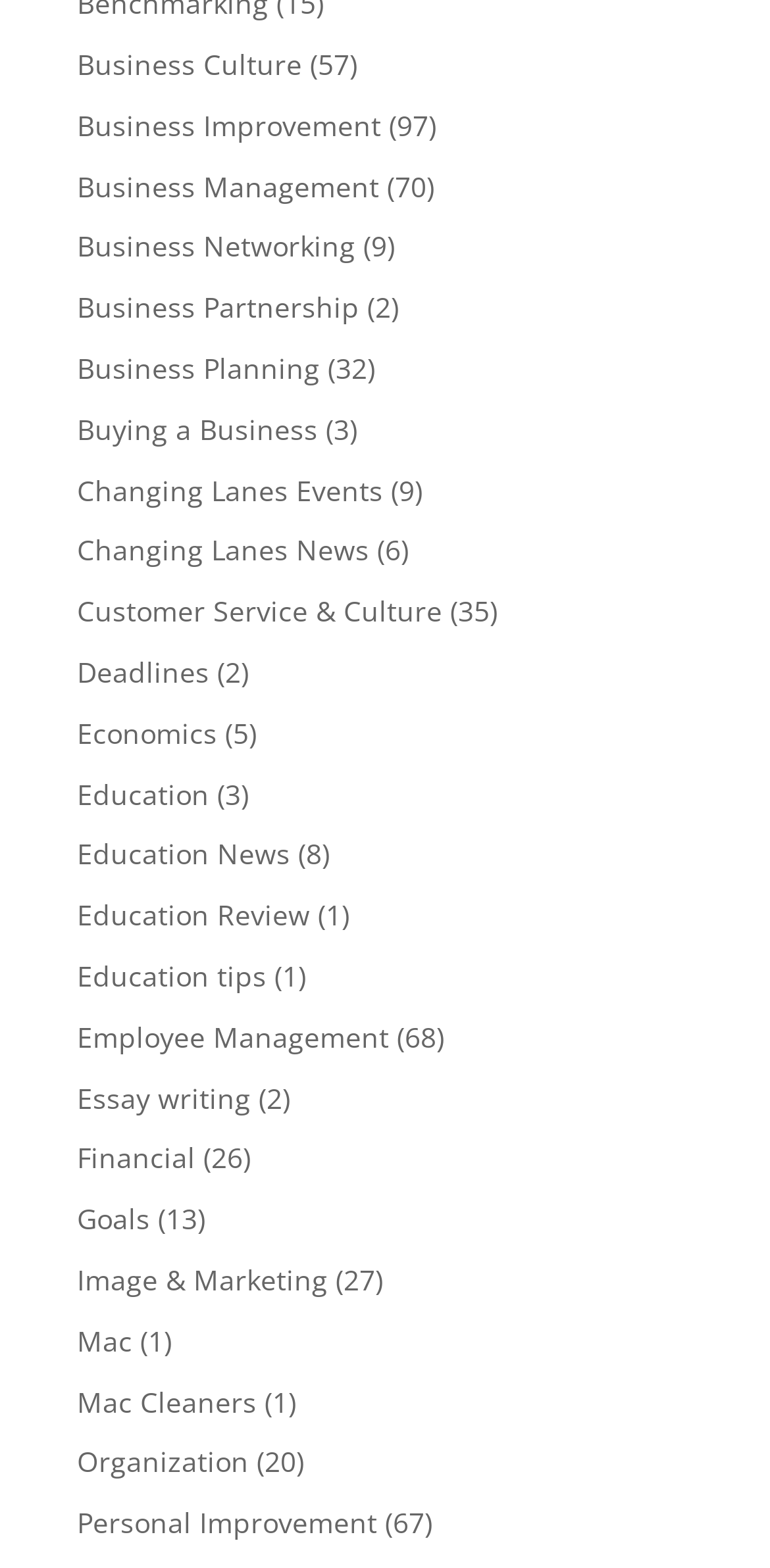Find the bounding box coordinates of the area that needs to be clicked in order to achieve the following instruction: "Explore Business Management". The coordinates should be specified as four float numbers between 0 and 1, i.e., [left, top, right, bottom].

[0.1, 0.107, 0.492, 0.13]